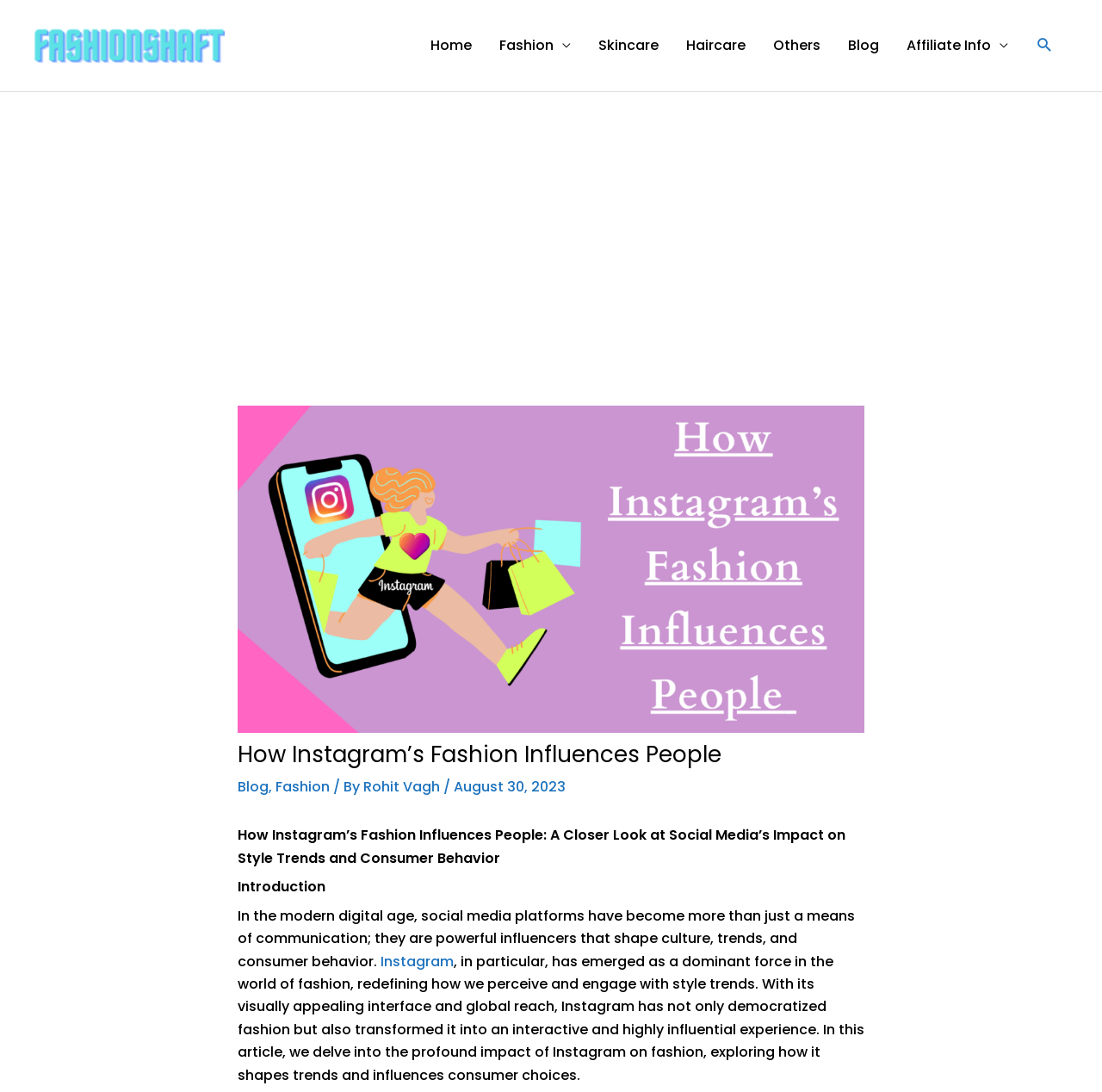Determine the bounding box coordinates of the element's region needed to click to follow the instruction: "Explore the Fashion category". Provide these coordinates as four float numbers between 0 and 1, formatted as [left, top, right, bottom].

[0.441, 0.0, 0.53, 0.083]